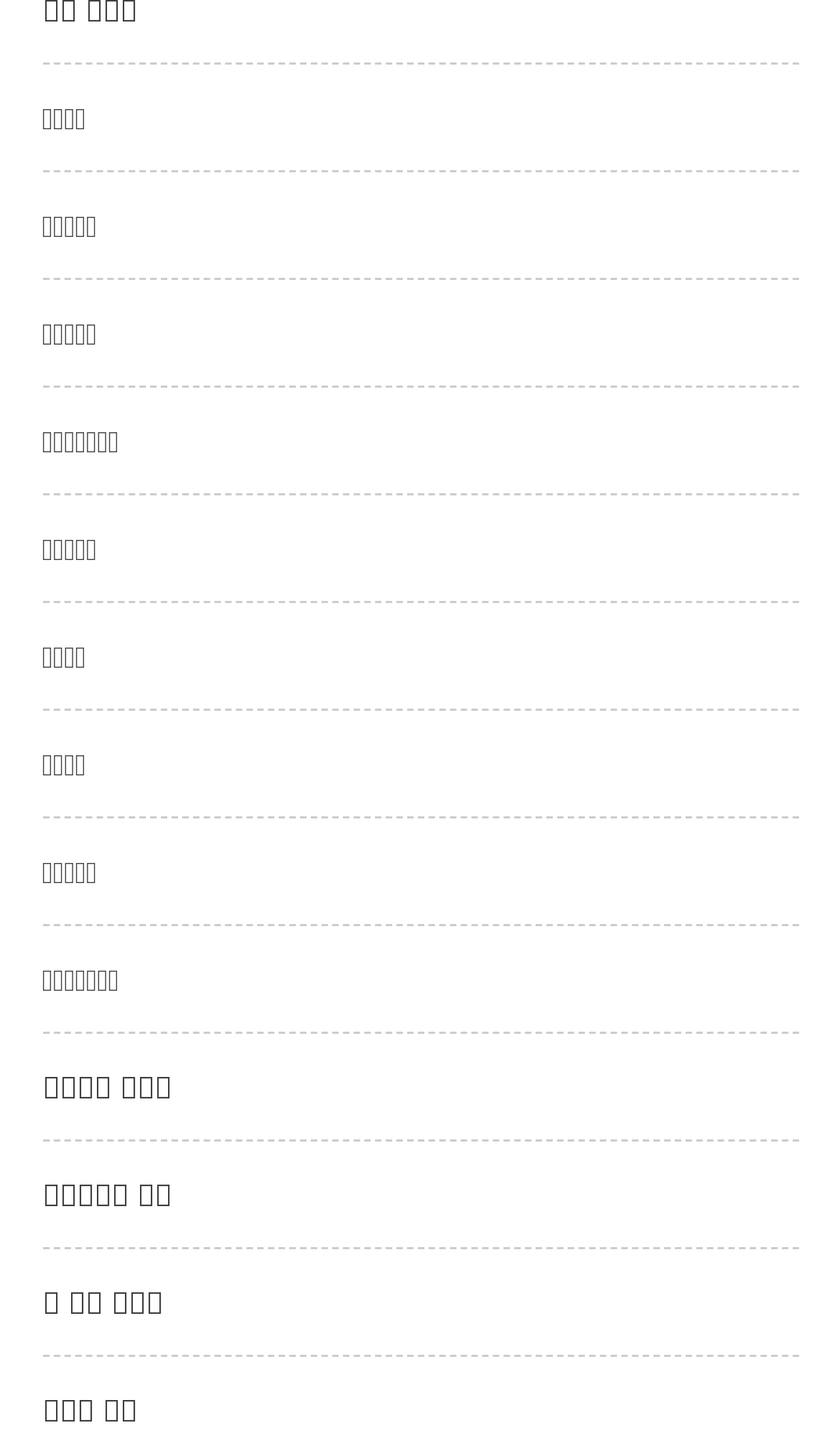Use a single word or phrase to answer the question: How many links are on the webpage?

14